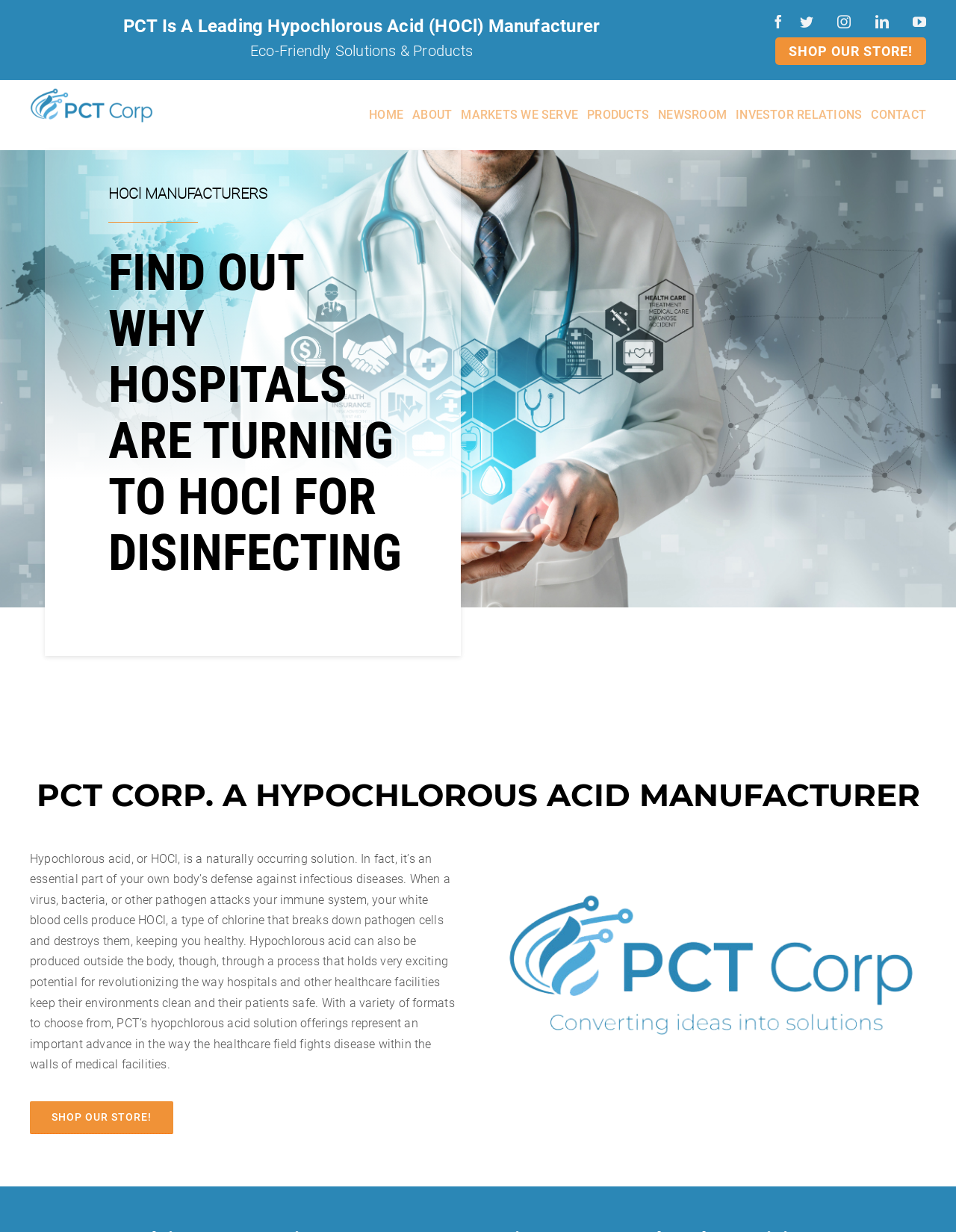Indicate the bounding box coordinates of the clickable region to achieve the following instruction: "Go to the NEWSROOM."

[0.688, 0.076, 0.76, 0.11]